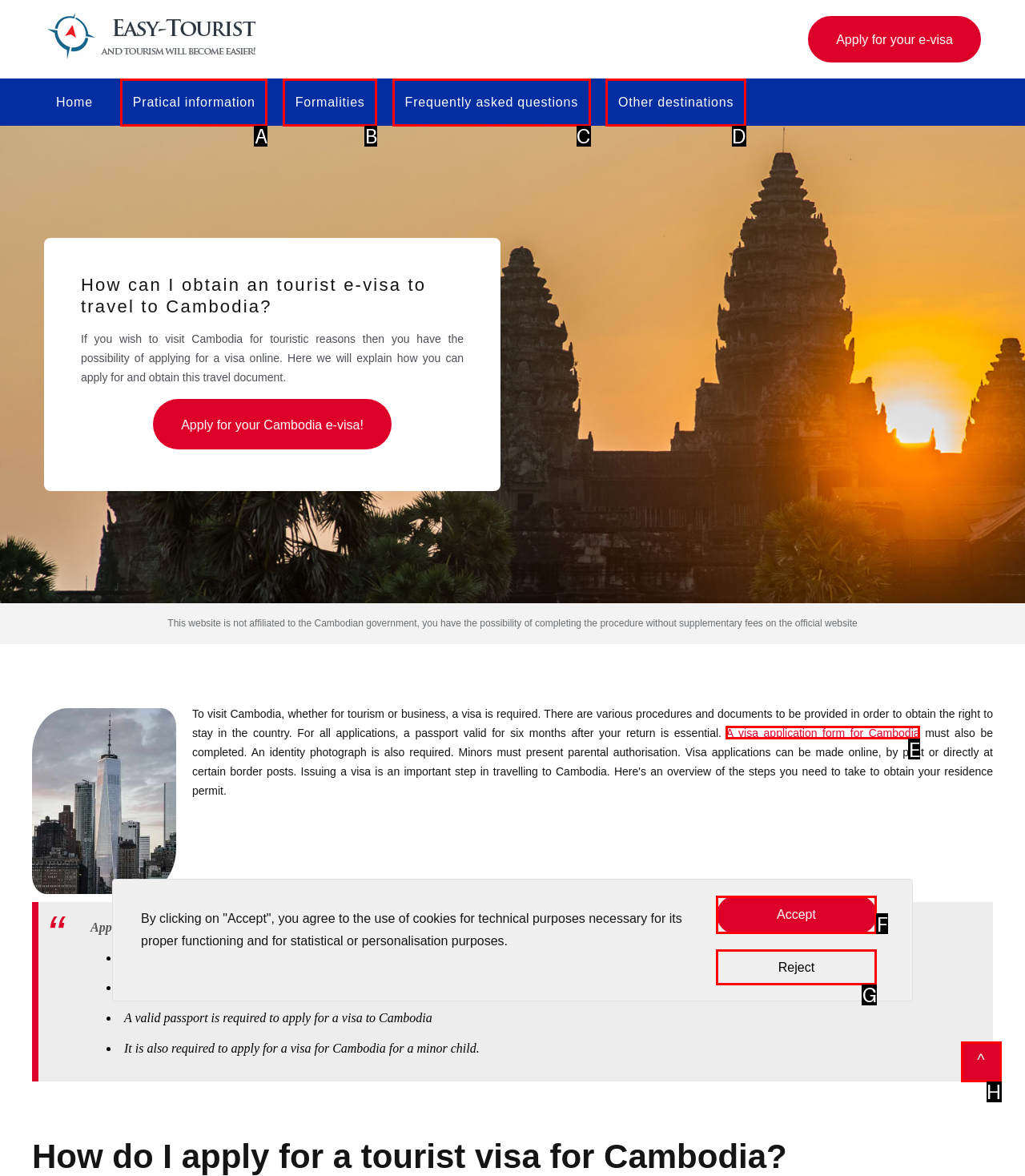Tell me which one HTML element best matches the description: Formalities Answer with the option's letter from the given choices directly.

B